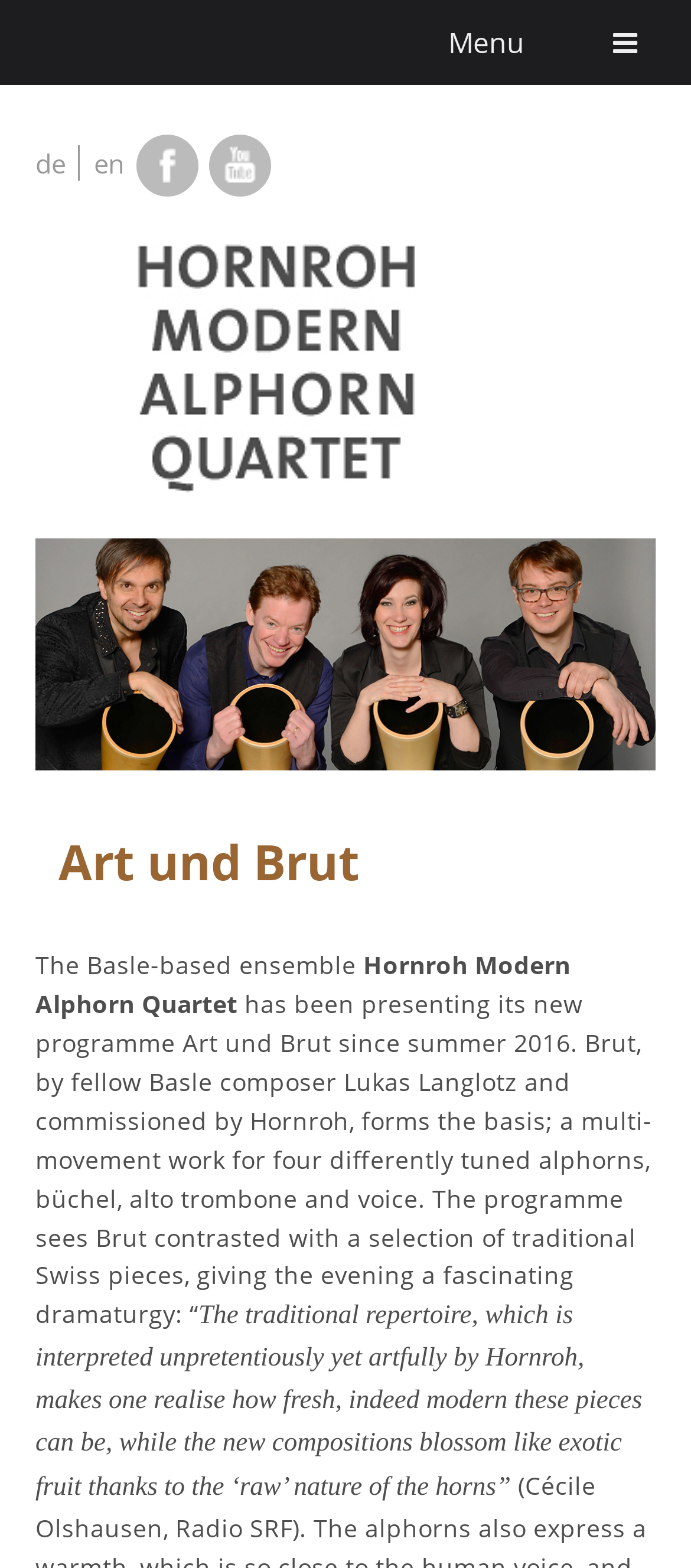Provide a thorough description of the webpage's content and layout.

The webpage is about the music programme "Art und Brut" by Hornroh, a Basle-based ensemble. At the top left, there is a complementary section with links to switch between German ("de") and English ("en") languages. Next to it, there are social media links to Facebook and YouTube. 

Below the language selection and social media links, there is a group of elements that take up most of the page. Within this group, there is a heading that reads "Art und Brut" at the top. Below the heading, there are three paragraphs of text. The first paragraph introduces the Basle-based ensemble Hornroh Modern Alphorn Quartet and their new programme. The second paragraph describes the programme, which includes a multi-movement work for four differently tuned alphorns, büchel, alto trombone, and voice, contrasted with traditional Swiss pieces. The third paragraph discusses how the traditional repertoire is interpreted by Hornroh and how the new compositions sound fresh and modern.

At the top right, there is a "Menu" button.